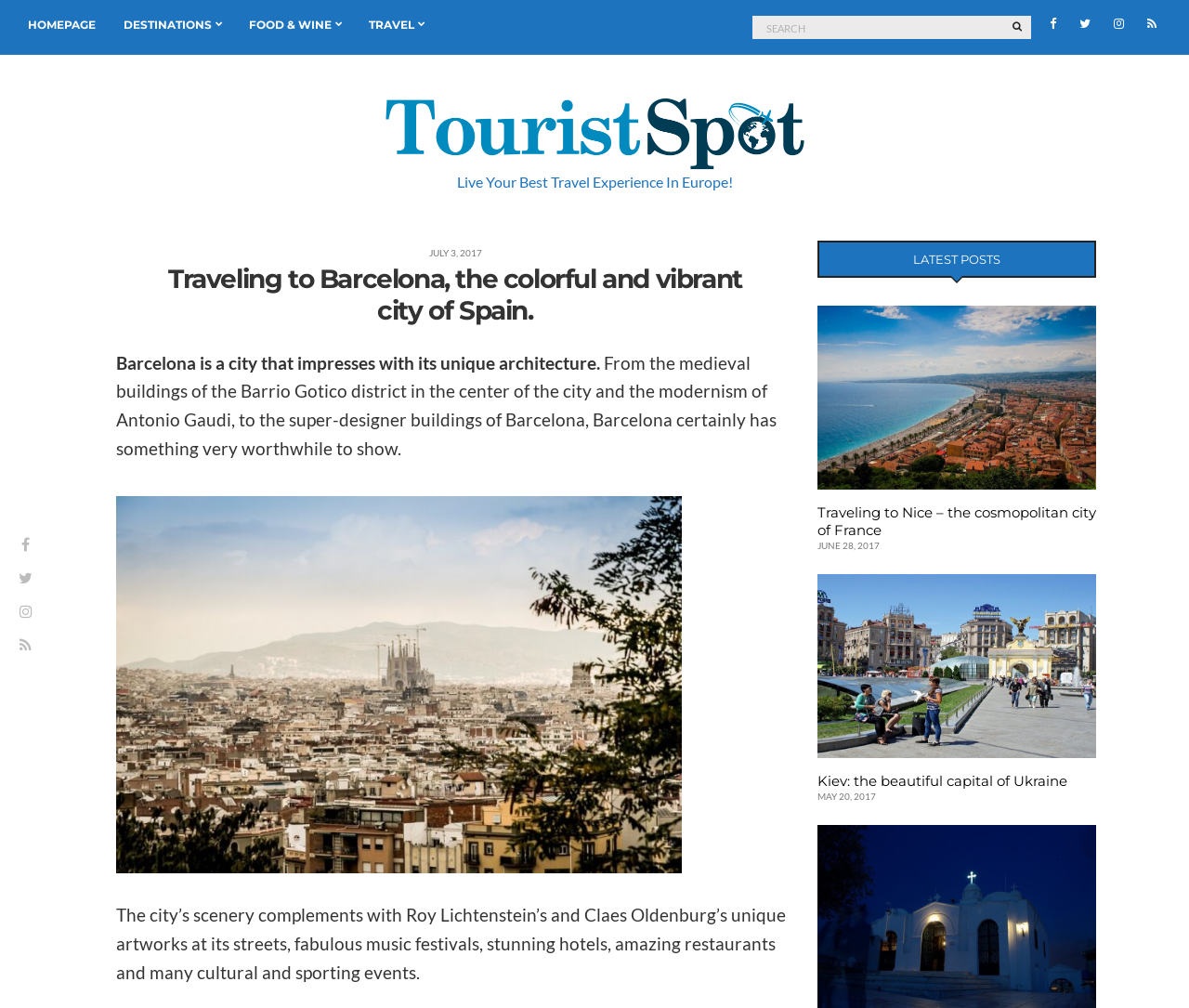Identify the bounding box coordinates for the UI element mentioned here: "Formação". Provide the coordinates as four float values between 0 and 1, i.e., [left, top, right, bottom].

None